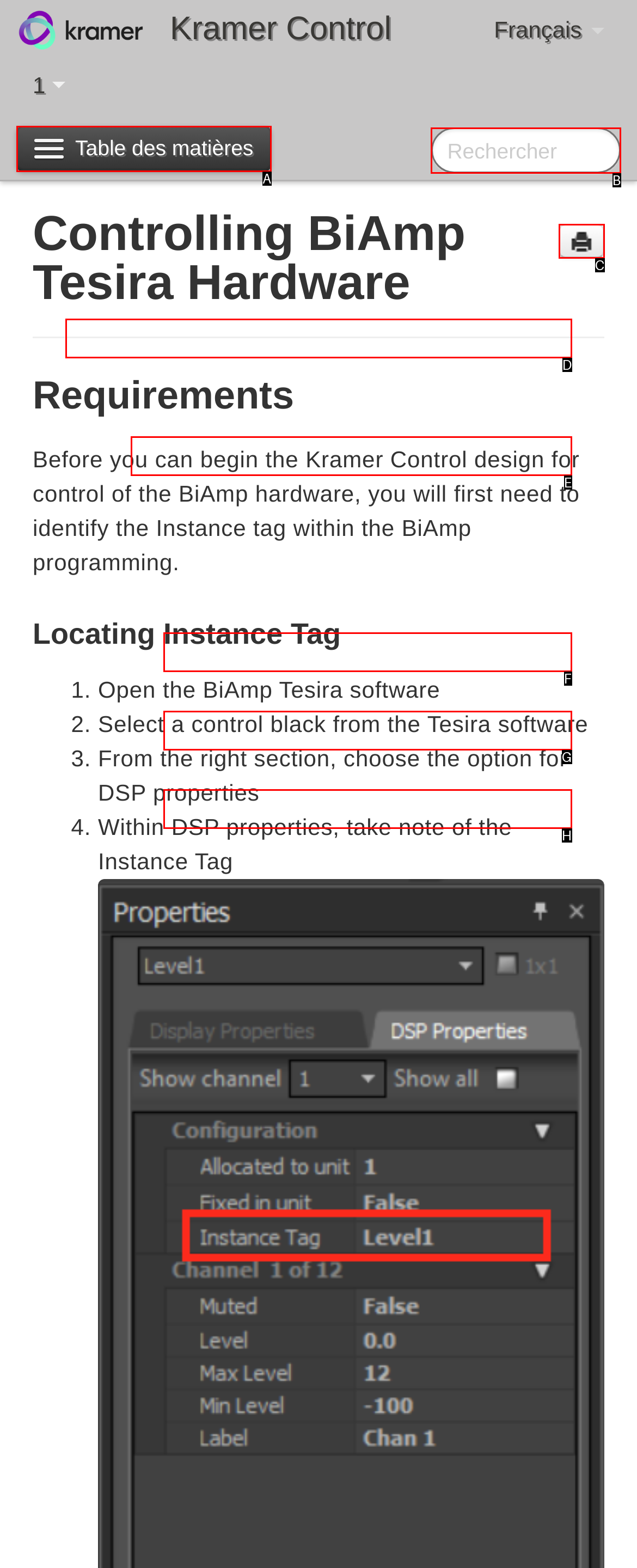From the given choices, determine which HTML element aligns with the description: Logging Into Kramer Control Portal Respond with the letter of the appropriate option.

D